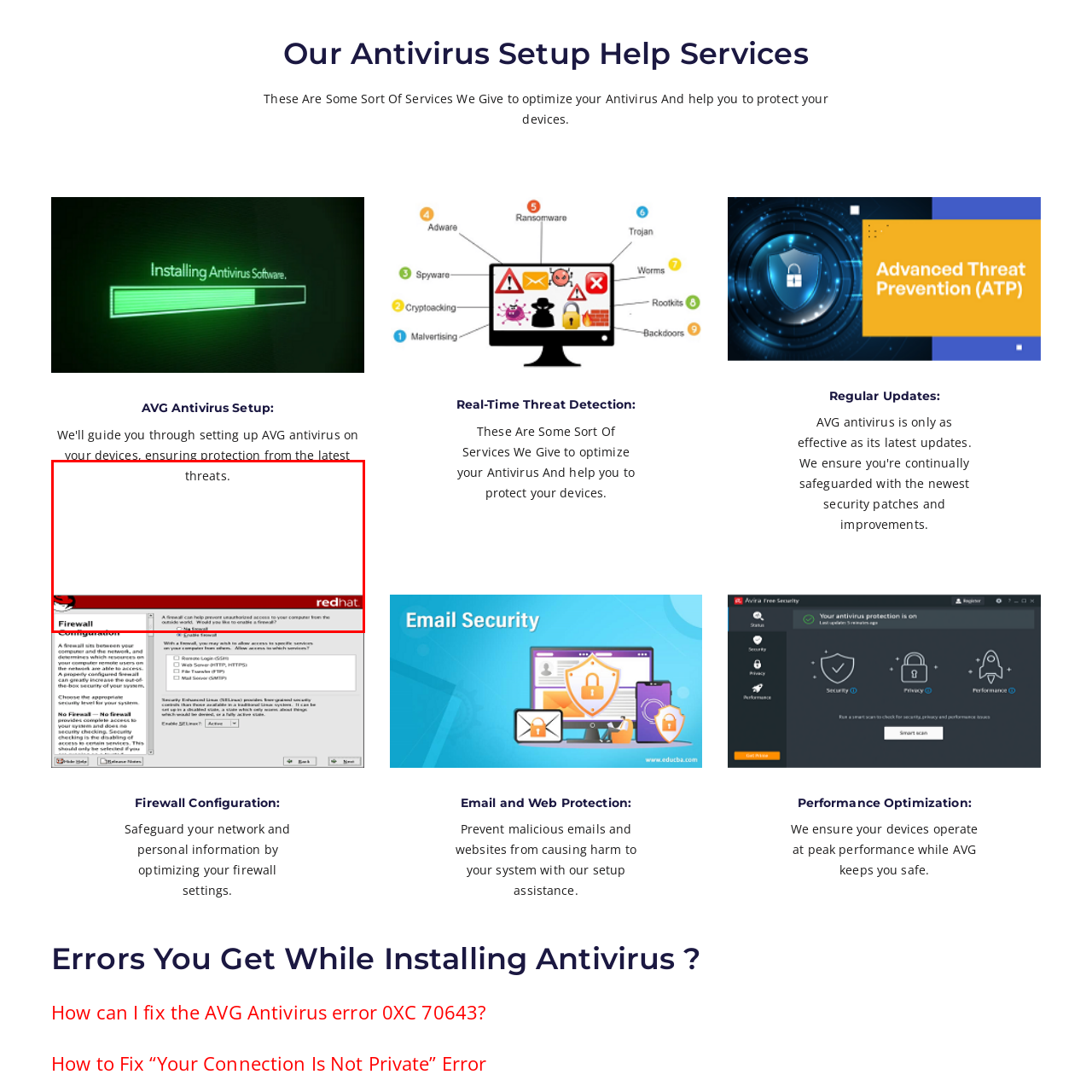Analyze the picture enclosed by the red bounding box and provide a single-word or phrase answer to this question:
What decision is the user prompted to make?

Enable a firewall